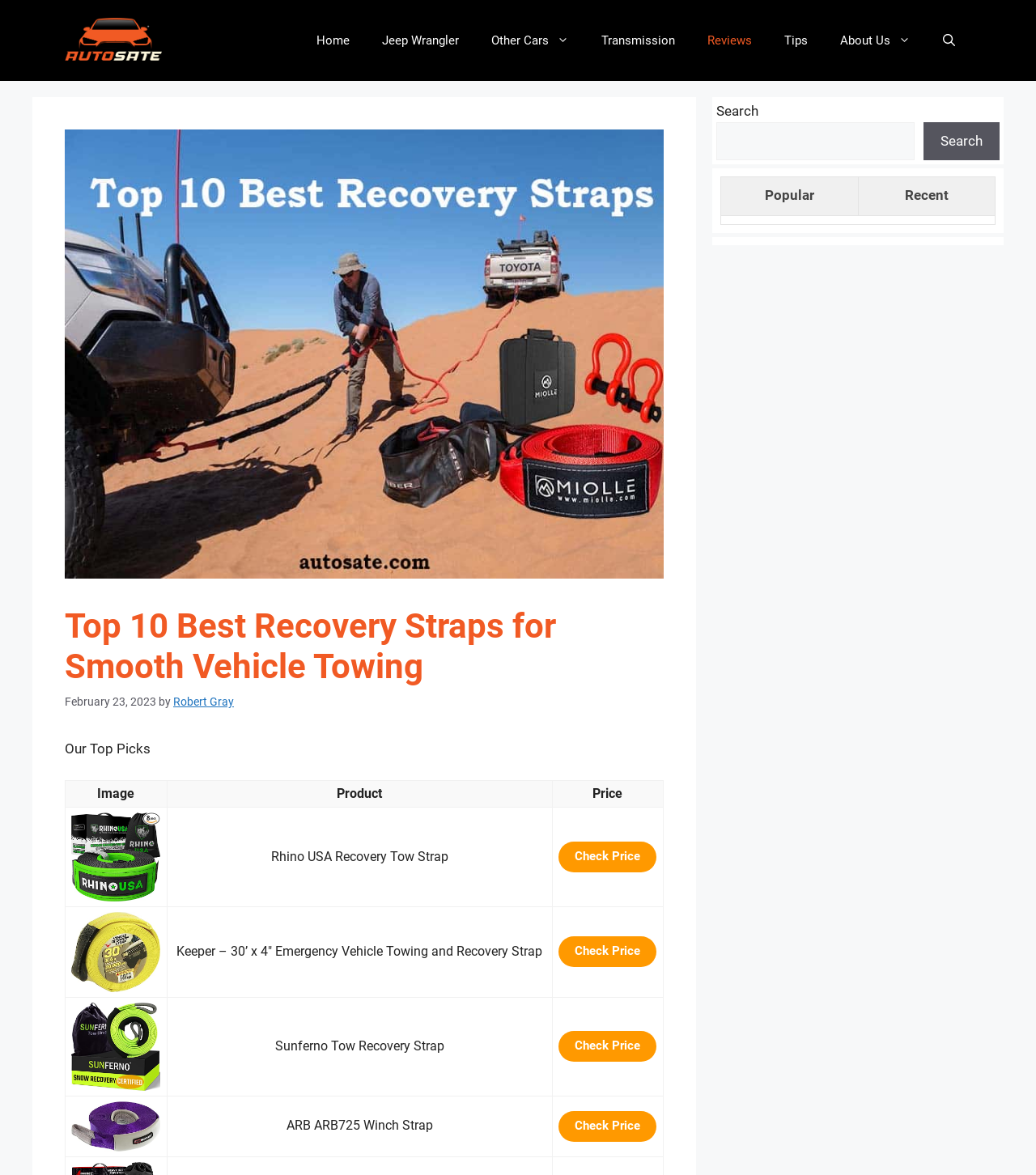What is the date of the article?
Provide a thorough and detailed answer to the question.

The date of the article is mentioned in the time element, which is 'February 23, 2023', indicating that the article was published on this date.